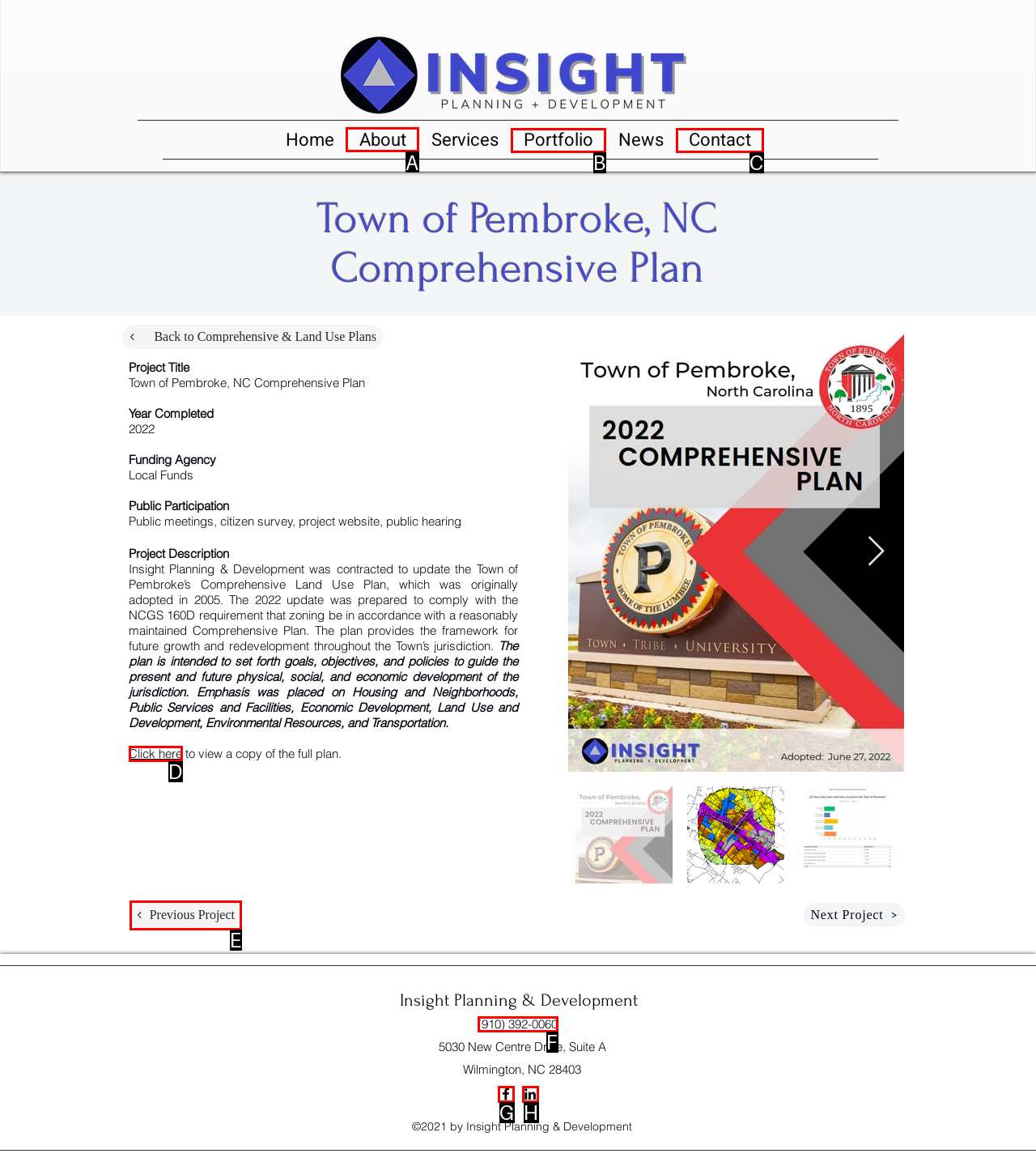Determine which HTML element to click on in order to complete the action: Go to the About page.
Reply with the letter of the selected option.

A